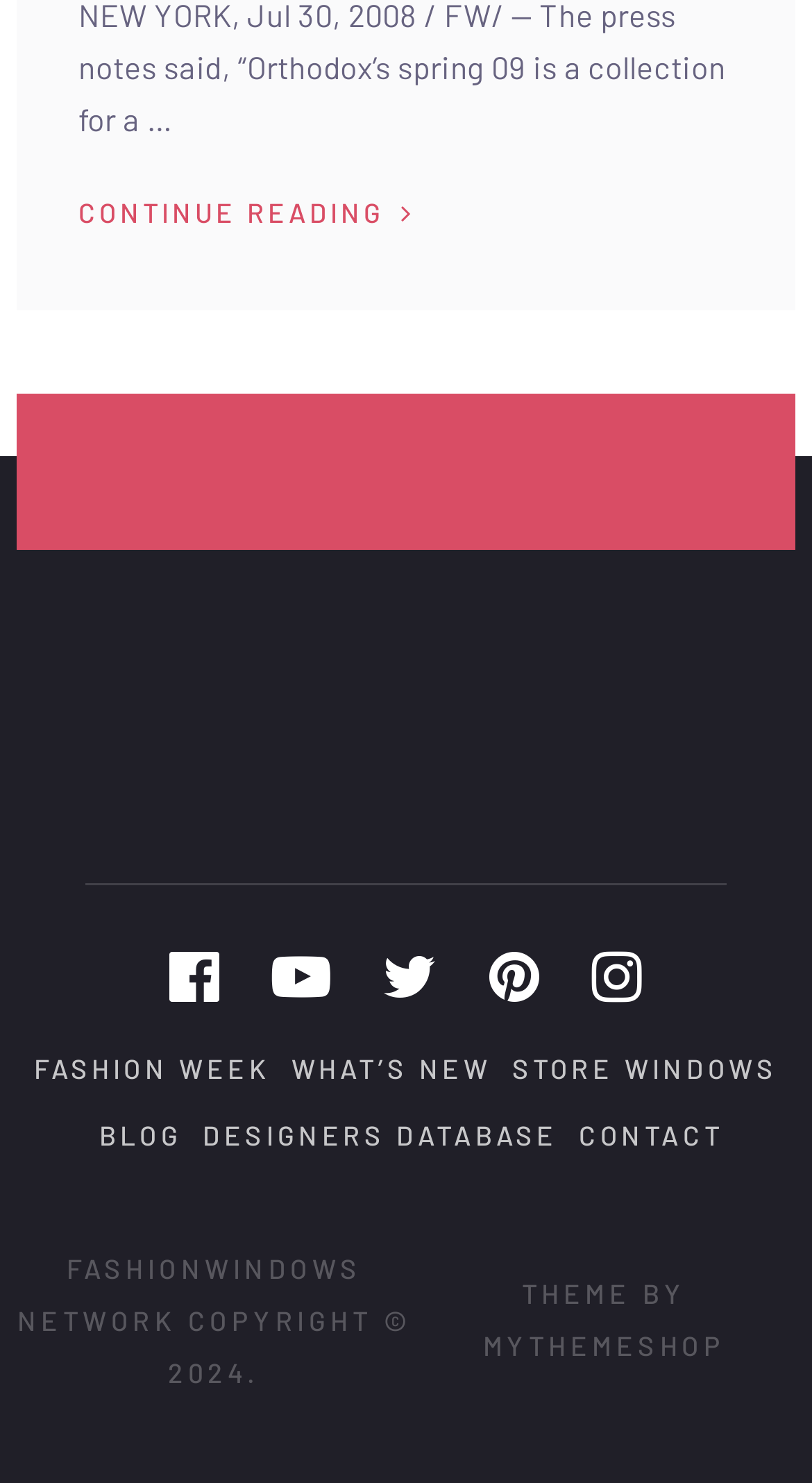How many social media links are present?
Based on the image, give a one-word or short phrase answer.

5